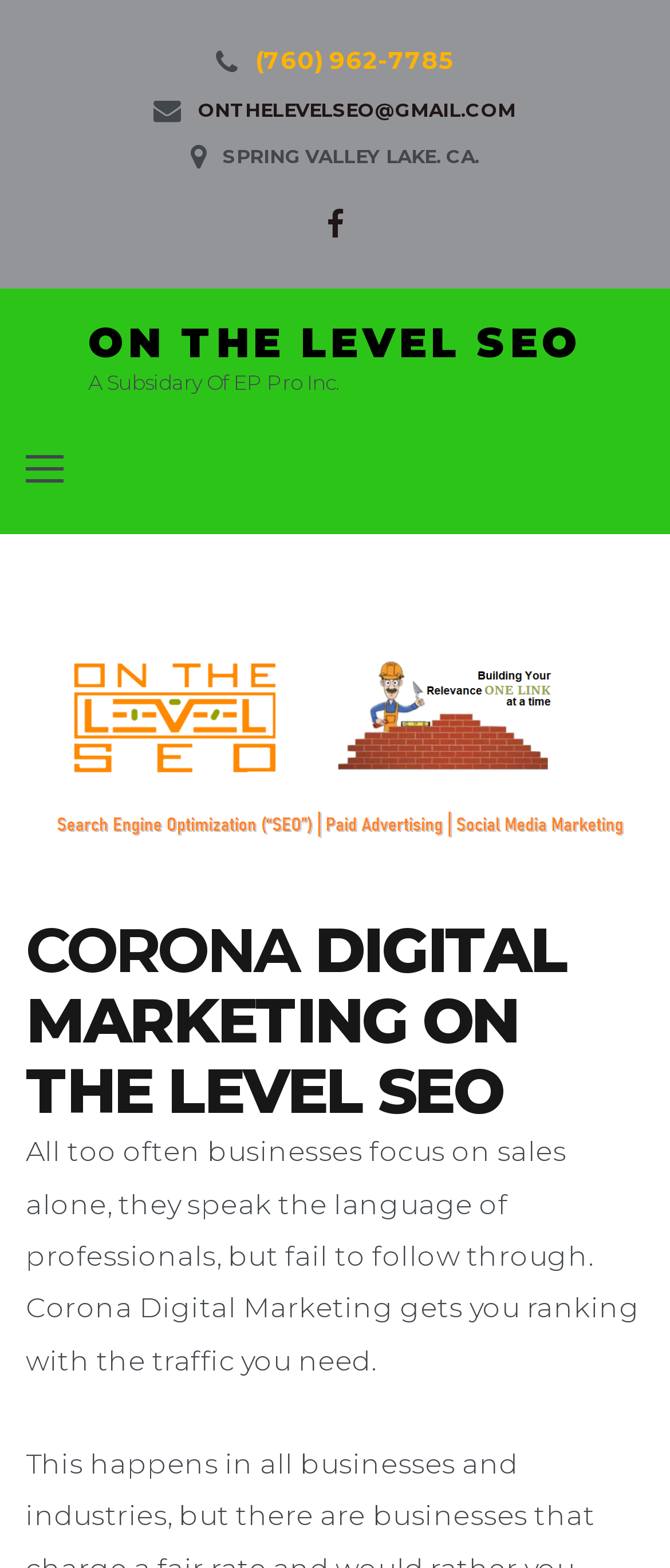Identify and extract the main heading of the webpage.

Corona Digital Marketing